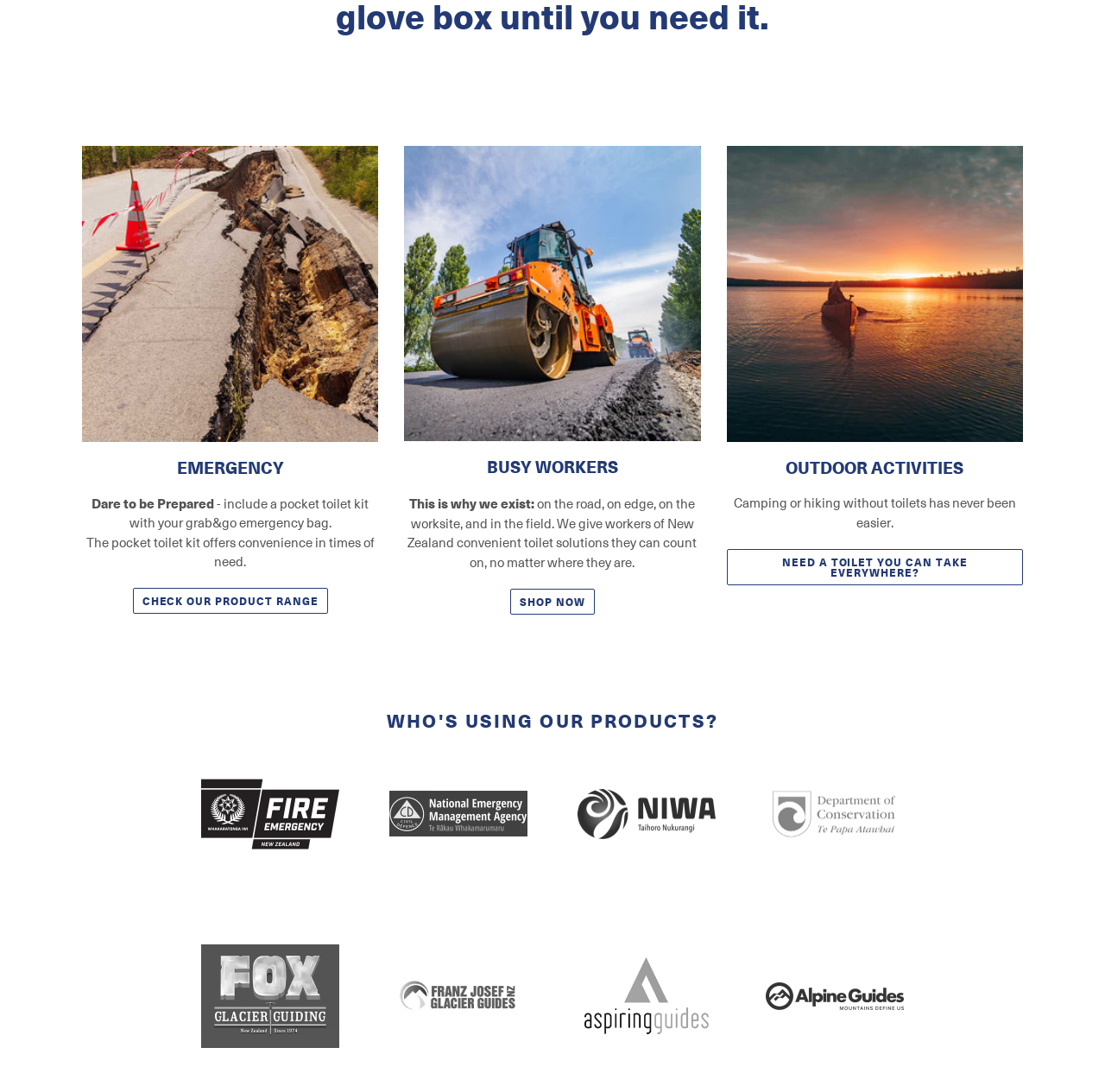What is the context of the images on the webpage?
Please use the image to deliver a detailed and complete answer.

The images on the webpage appear to be showcasing users of the products, possibly customers or testimonials, as they are placed under the heading 'WHO'S USING OUR PRODUCTS?'.